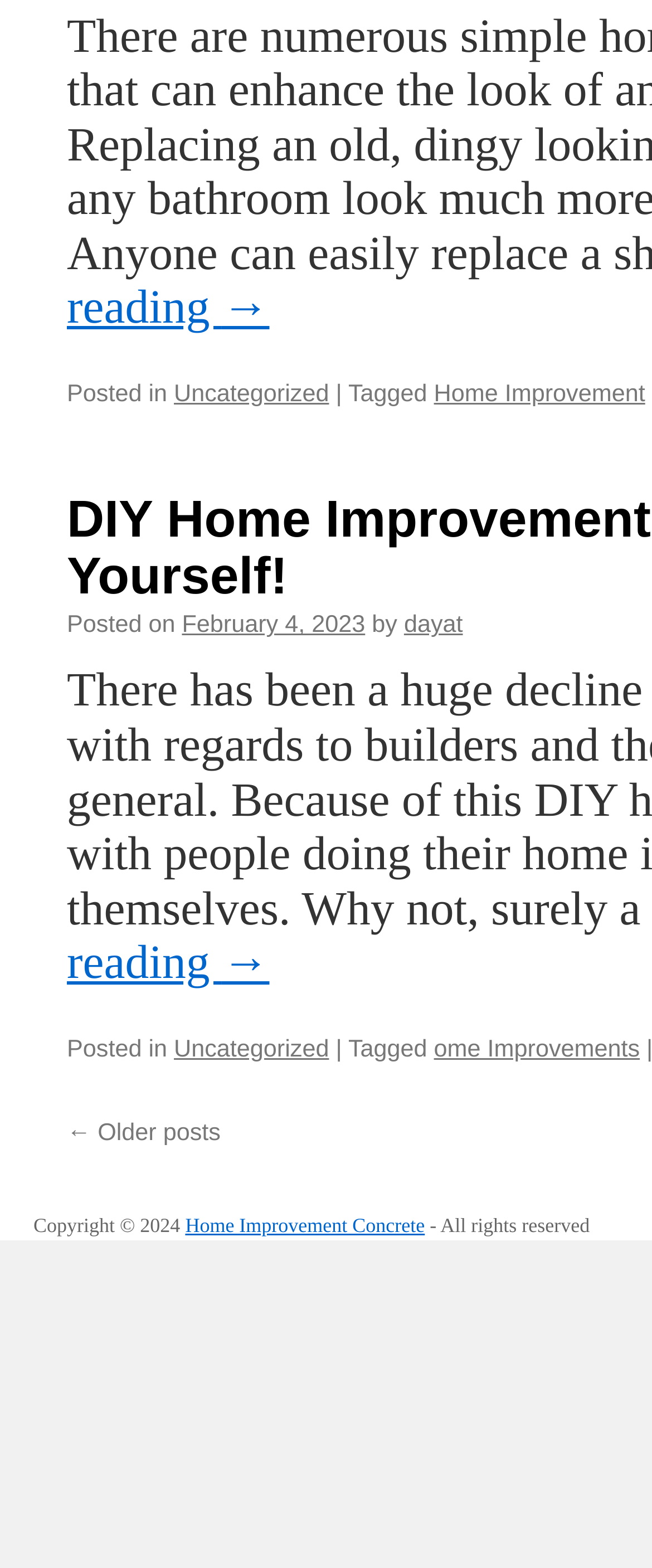Using the provided element description: "Home Improvement Concrete", determine the bounding box coordinates of the corresponding UI element in the screenshot.

[0.284, 0.814, 0.652, 0.829]